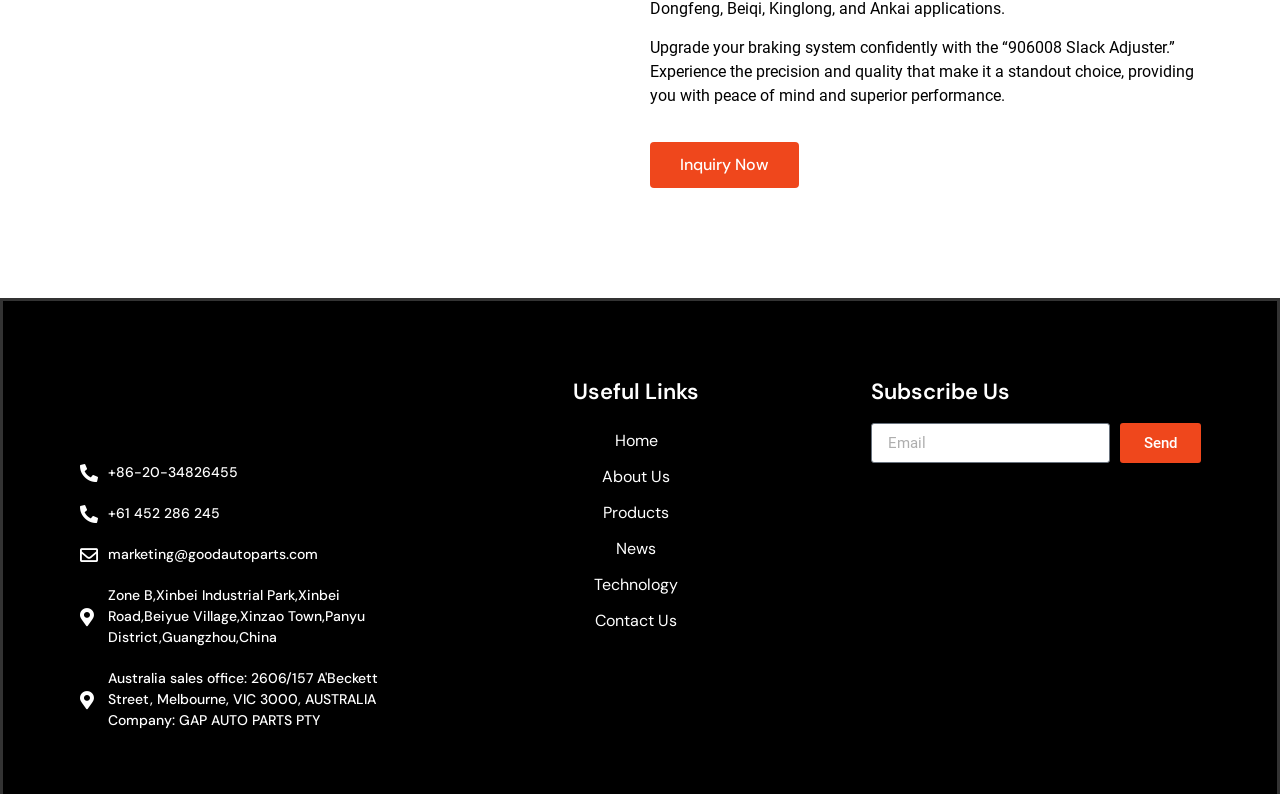Identify the bounding box coordinates of the section that should be clicked to achieve the task described: "Send a subscription request".

[0.875, 0.533, 0.938, 0.583]